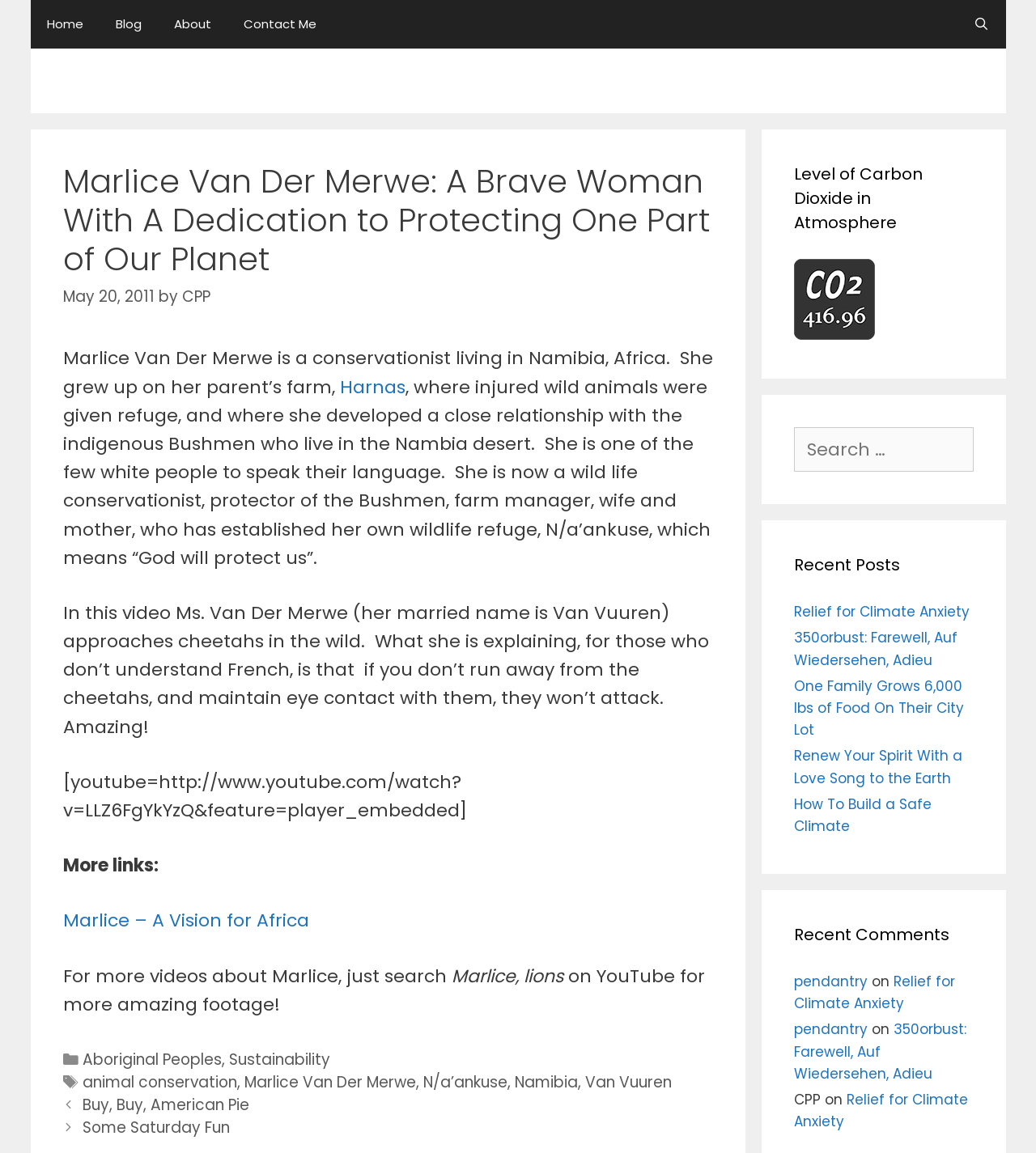What is the name of Marlice Van Der Merwe's wildlife refuge?
Provide an in-depth answer to the question, covering all aspects.

According to the webpage, Marlice Van Der Merwe has established her own wildlife refuge, which is named N/a’ankuse, meaning 'God will protect us'.